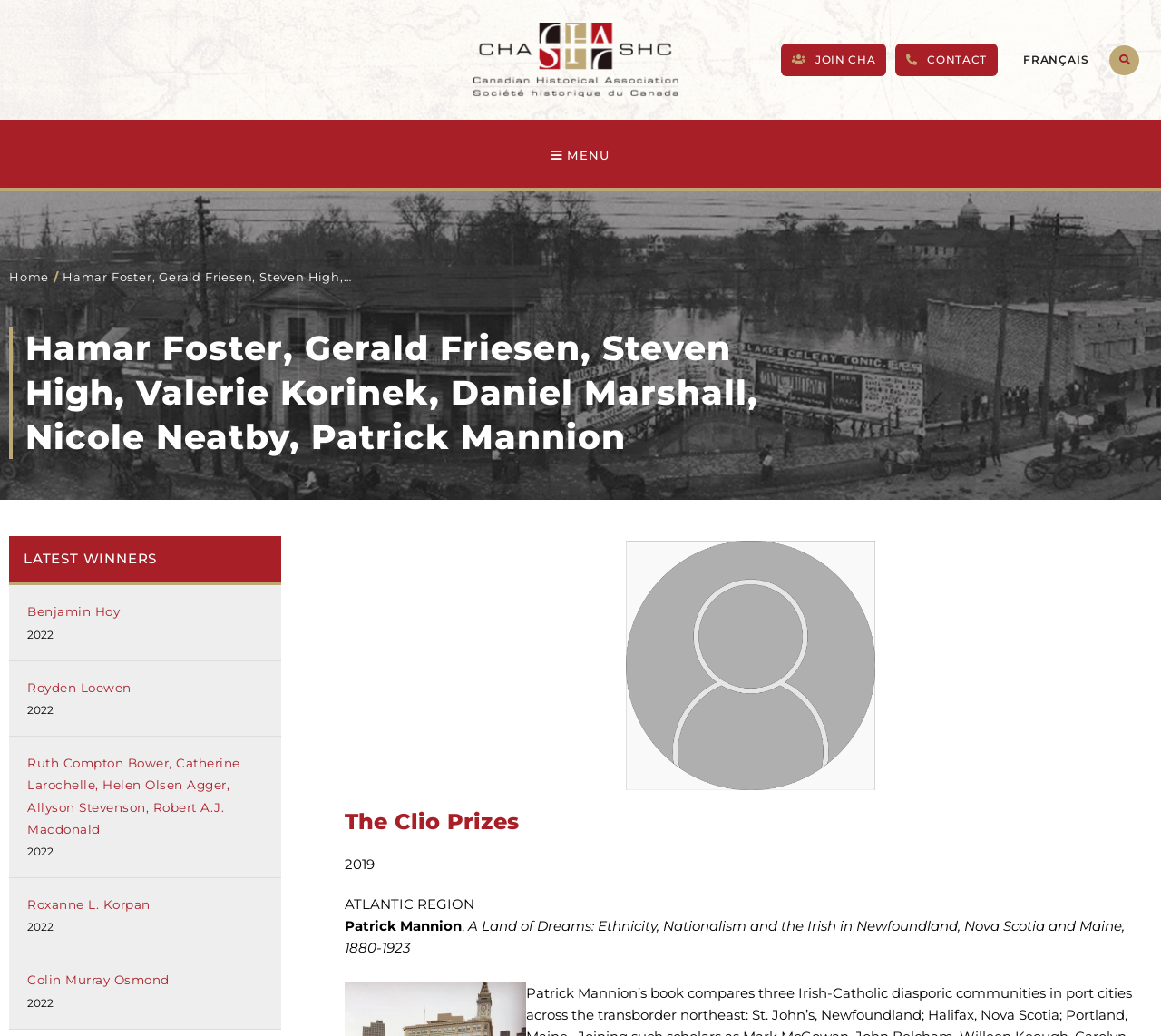What is the purpose of the 'JOIN CHA' link?
Please elaborate on the answer to the question with detailed information.

I inferred that the 'JOIN CHA' link is for joining the Canadian Historical Association, based on the context of the webpage and the presence of the 'Canadian Historical Association' text.